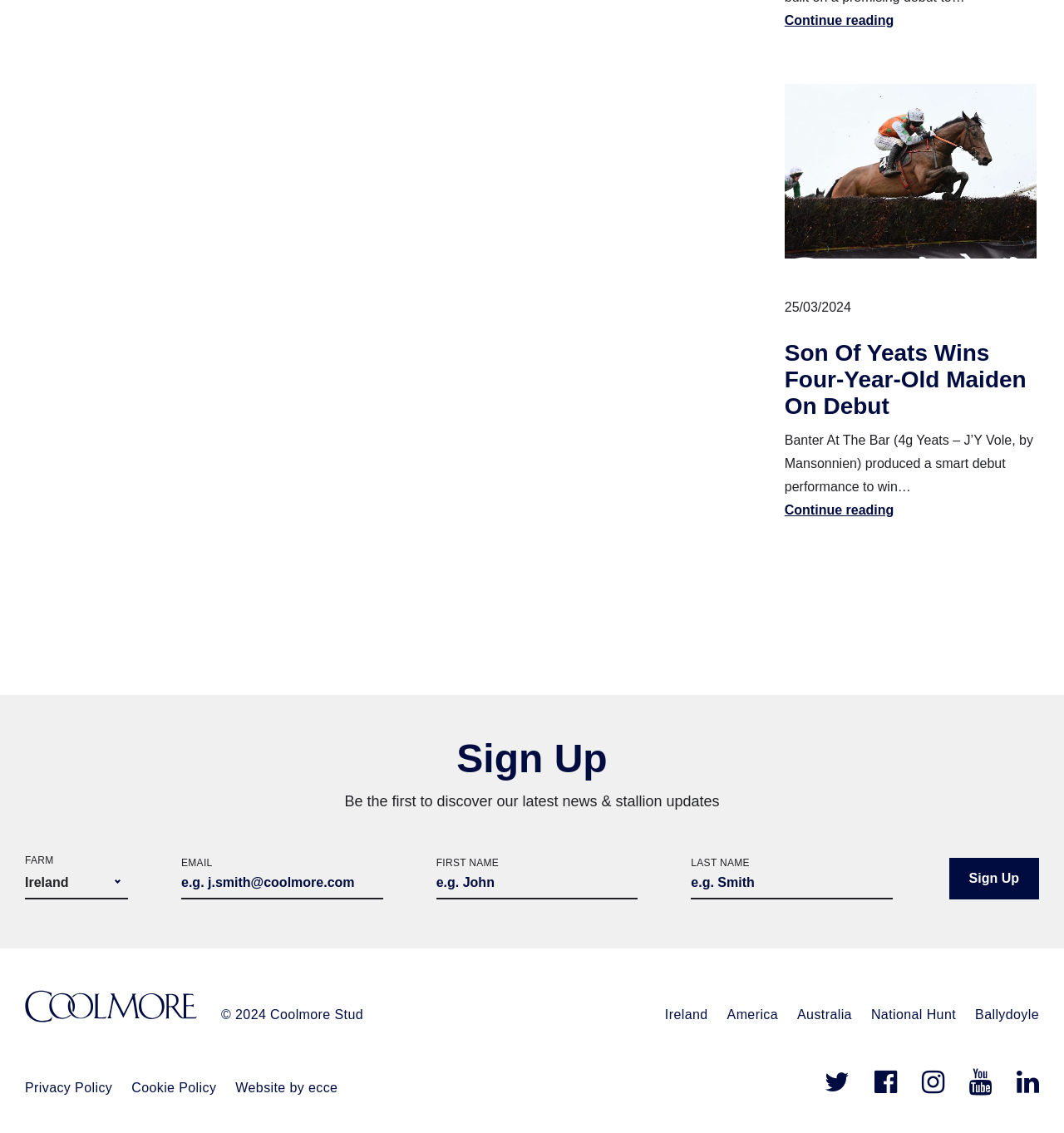Using the image as a reference, answer the following question in as much detail as possible:
What is the name of the horse in the article?

I found the answer by looking at the article section of the webpage, where I saw a figure with an image of a horse, and a heading that says 'Son Of Yeats Wins Four-Year-Old Maiden On Debut'. The text next to the image says 'Banter At The Bar (Yeats) winning the 4YO Maiden Point-to-Point at Portrush', so I concluded that the name of the horse is Banter At The Bar.